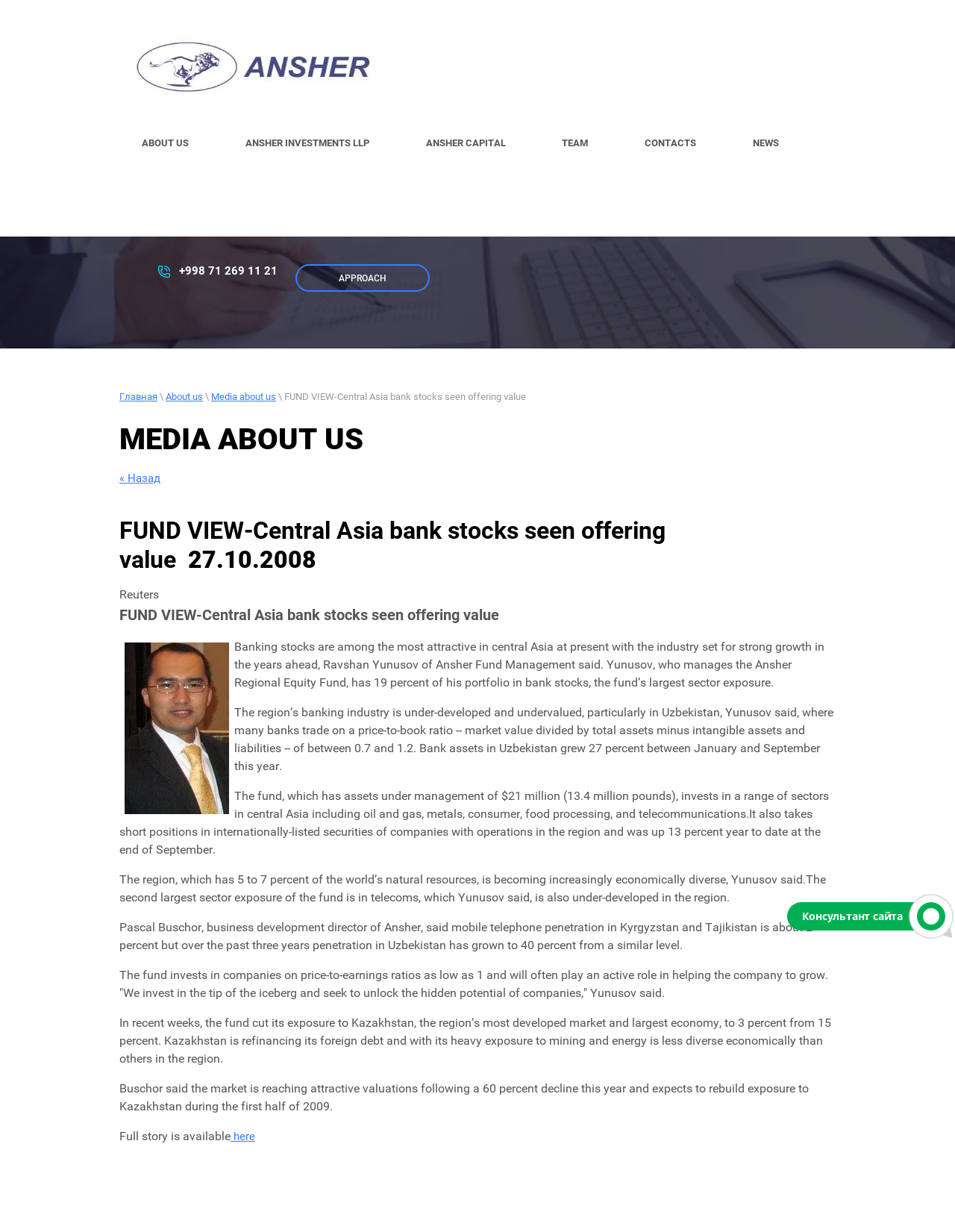What is the price-to-book ratio of many banks in Uzbekistan?
Provide an in-depth and detailed answer to the question.

The article states that 'many banks trade on a price-to-book ratio -- market value divided by total assets minus intangible assets and liabilities -- of between 0.7 and 1.2' in Uzbekistan.